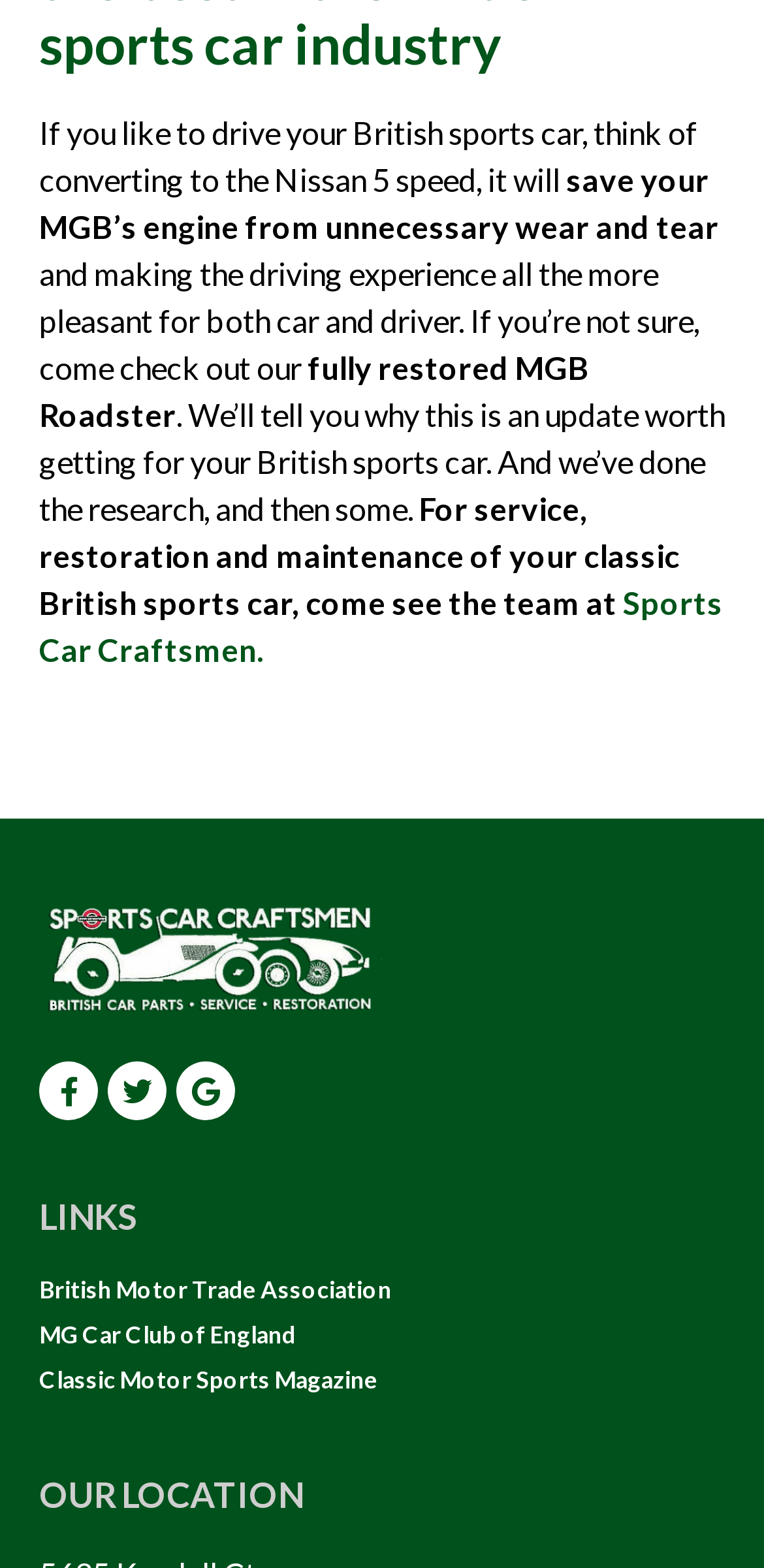Please identify the bounding box coordinates of the element's region that should be clicked to execute the following instruction: "View Classic Motor Sports Magazine". The bounding box coordinates must be four float numbers between 0 and 1, i.e., [left, top, right, bottom].

[0.051, 0.869, 0.949, 0.892]